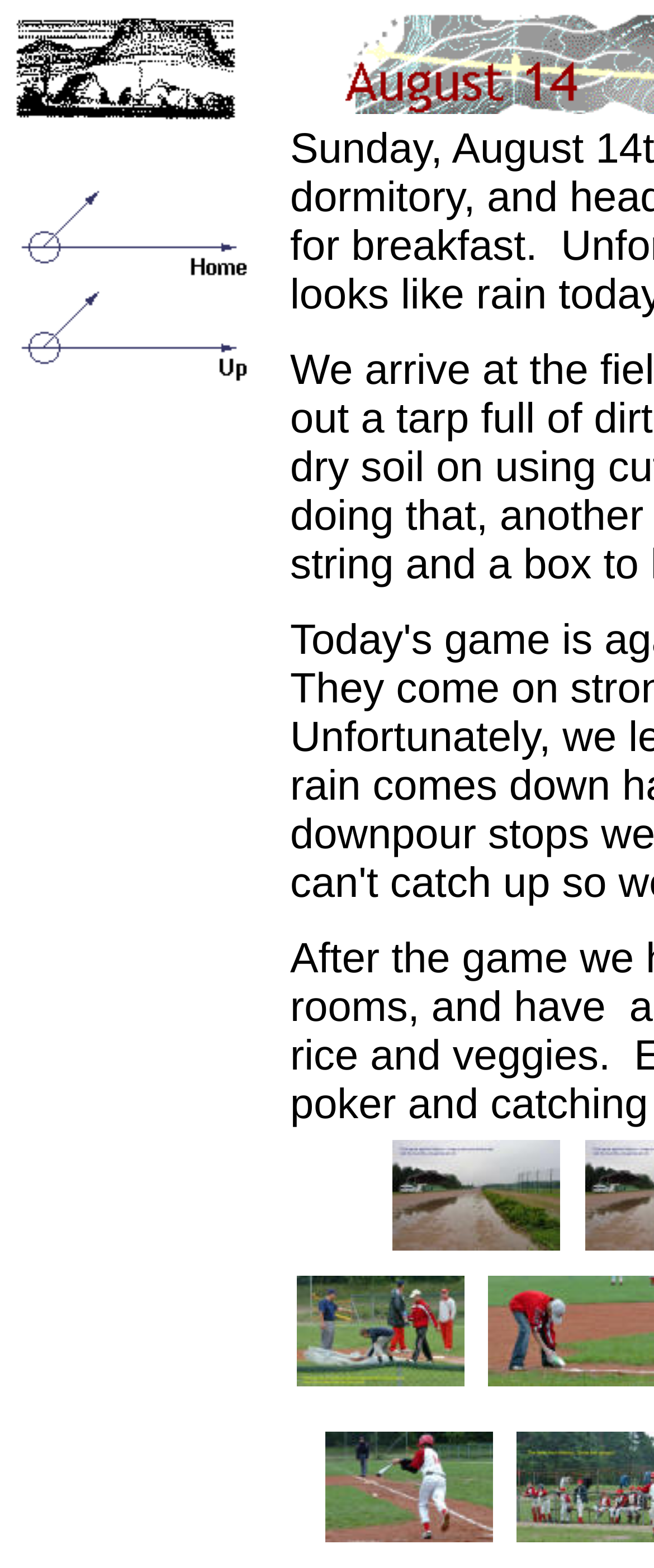Locate and provide the bounding box coordinates for the HTML element that matches this description: "alt="Home" name="MSFPnav1"".

[0.021, 0.166, 0.379, 0.184]